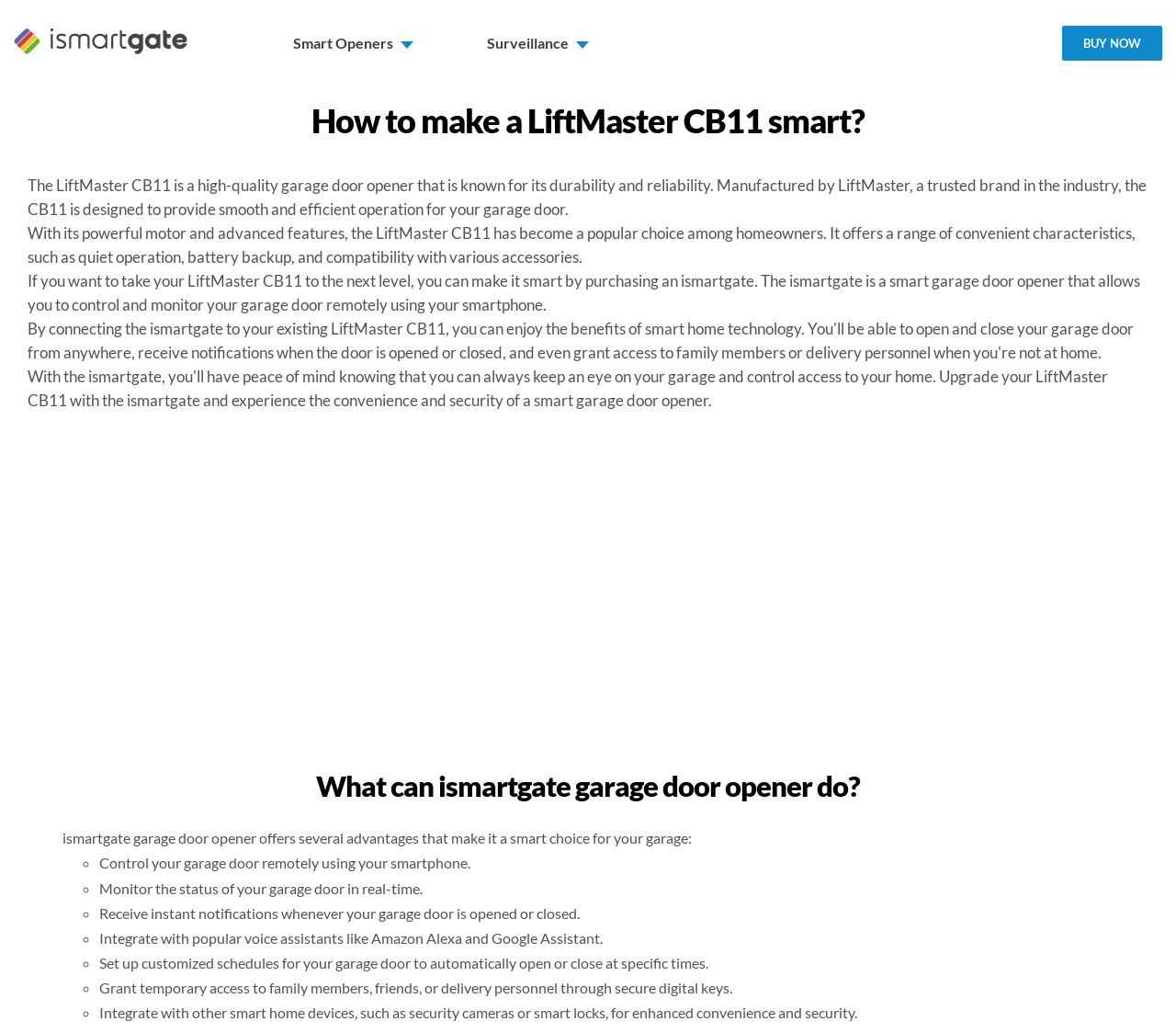Determine which piece of text is the heading of the webpage and provide it.

How to make a LiftMaster CB11 smart?